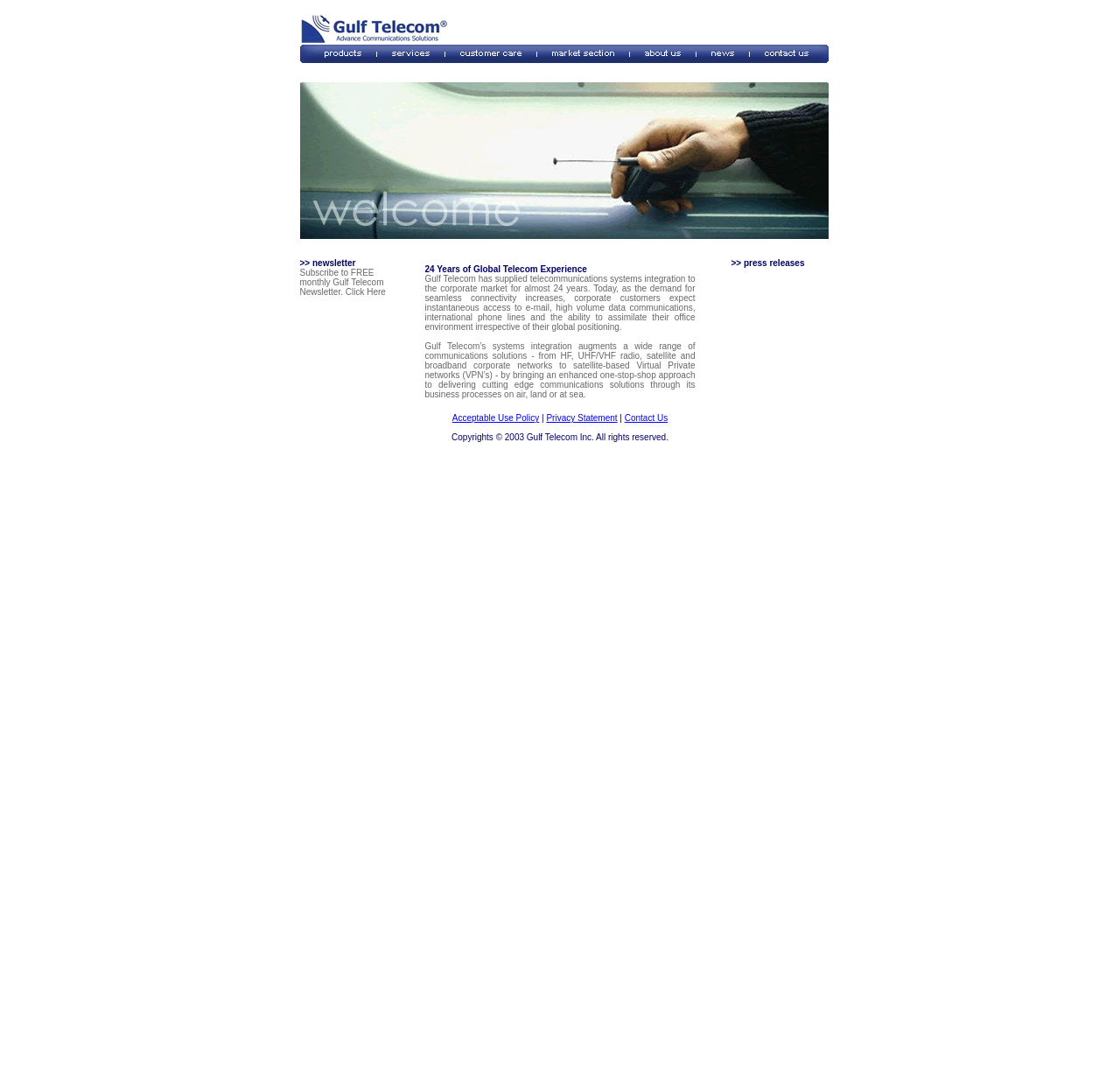Show me the bounding box coordinates of the clickable region to achieve the task as per the instruction: "Subscribe to newsletter".

[0.268, 0.231, 0.347, 0.48]